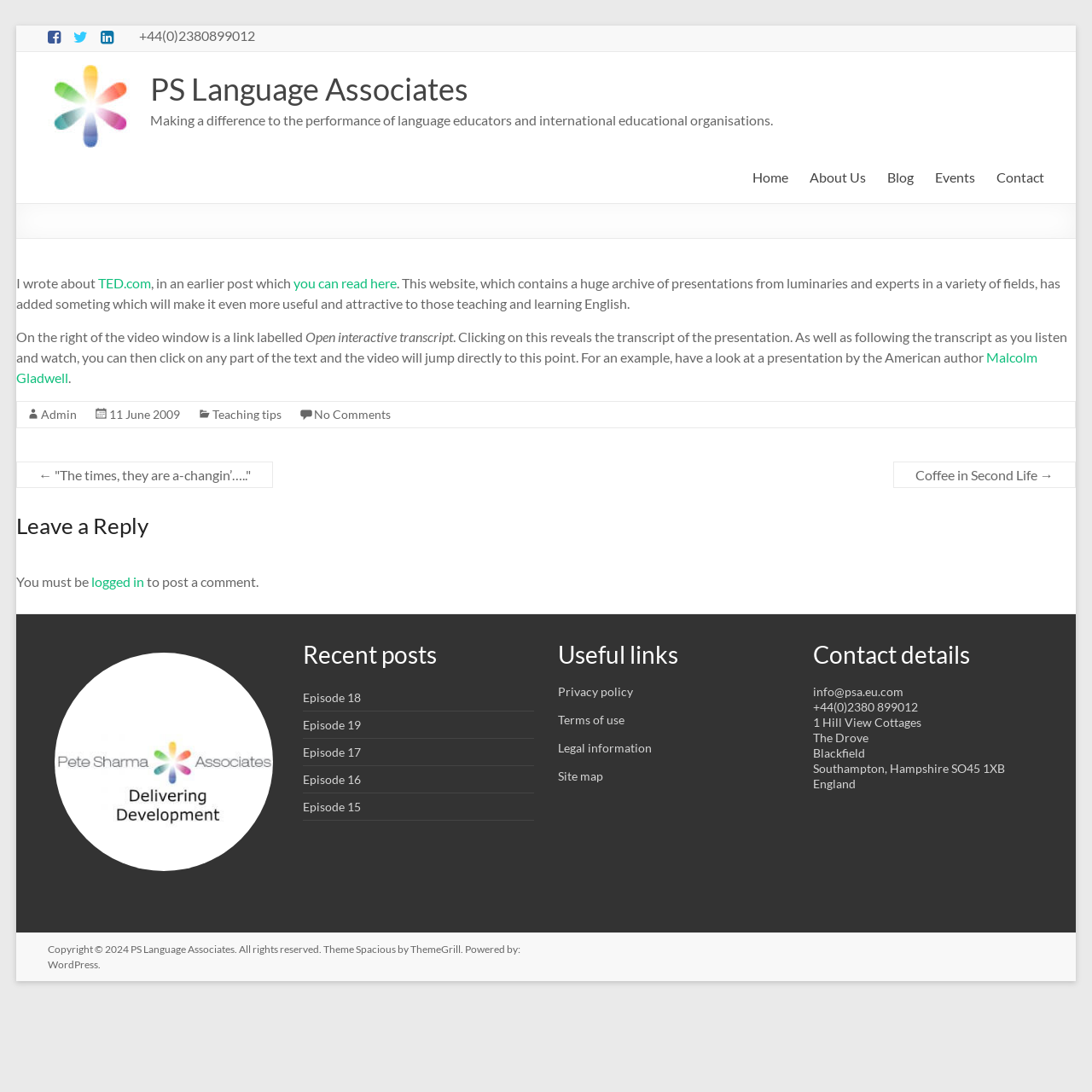Specify the bounding box coordinates of the area to click in order to execute this command: 'Read the article'. The coordinates should consist of four float numbers ranging from 0 to 1, and should be formatted as [left, top, right, bottom].

[0.015, 0.25, 0.985, 0.427]